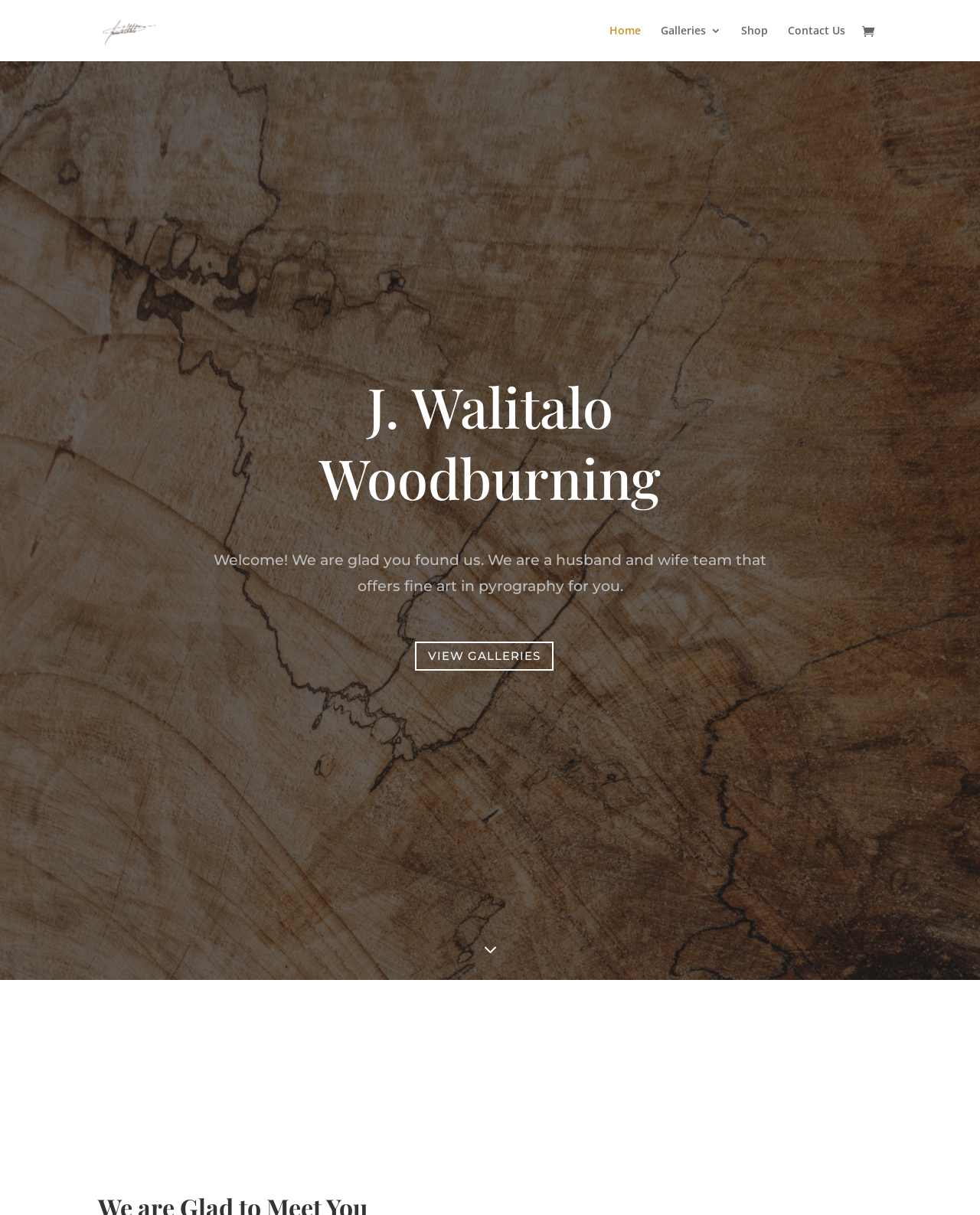Identify the headline of the webpage and generate its text content.

J. Walitalo Woodburning